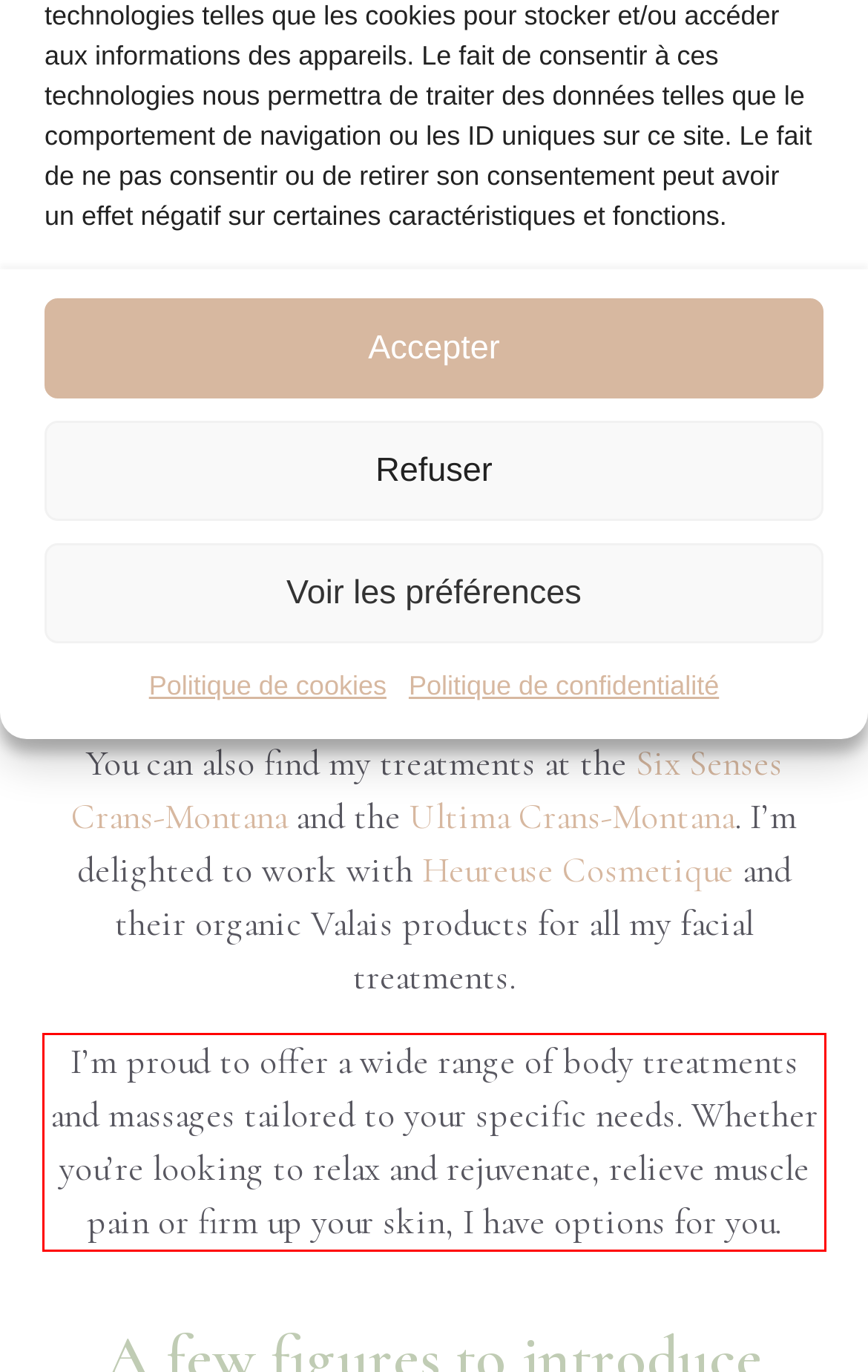Look at the provided screenshot of the webpage and perform OCR on the text within the red bounding box.

I’m proud to offer a wide range of body treatments and massages tailored to your specific needs. Whether you’re looking to relax and rejuvenate, relieve muscle pain or firm up your skin, I have options for you.